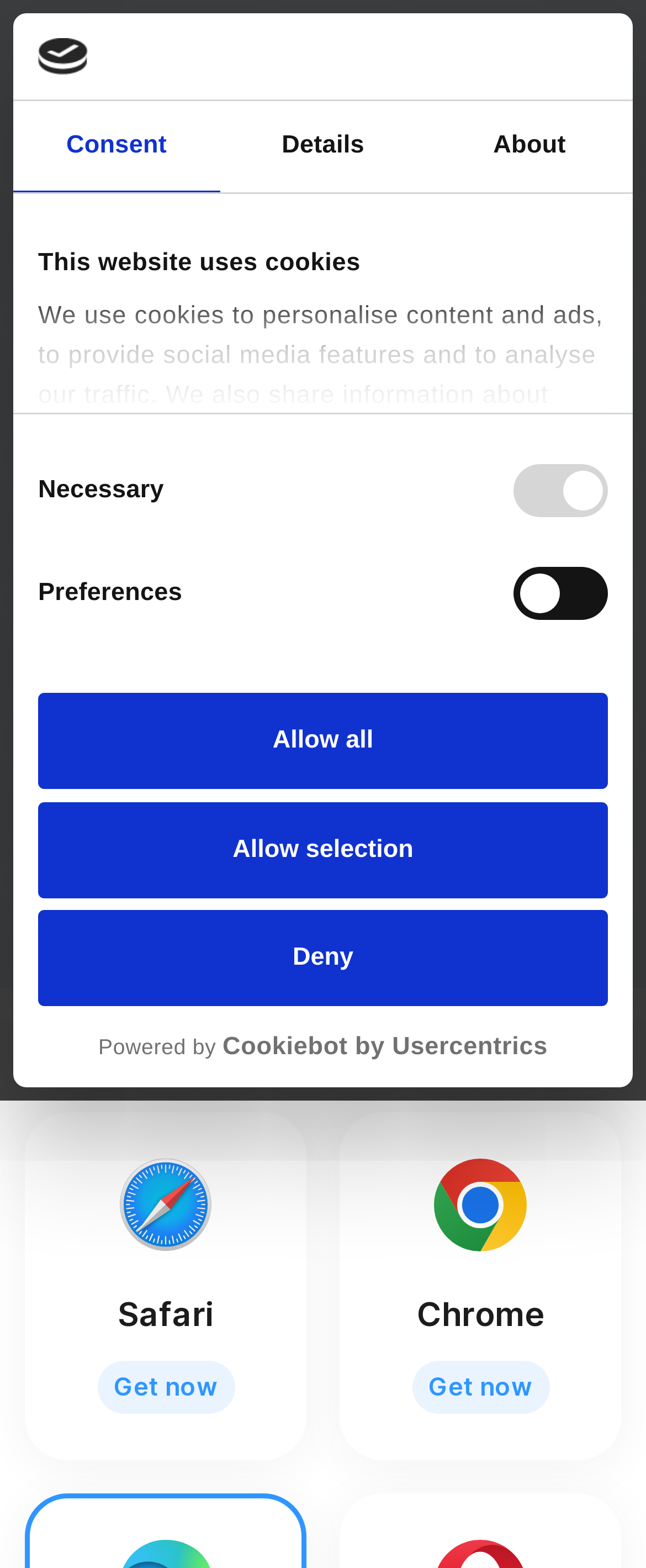How many buttons are available below the consent selection?
Give a one-word or short-phrase answer derived from the screenshot.

3